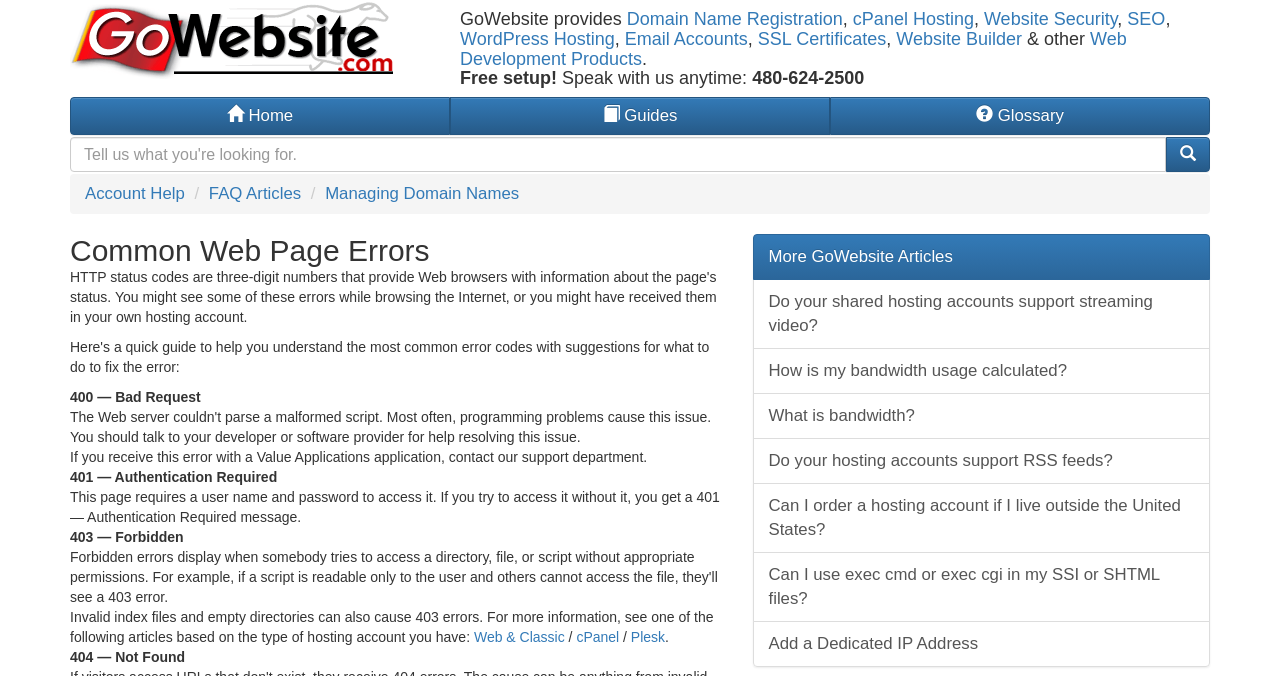Please determine the bounding box of the UI element that matches this description: Web & Classic. The coordinates should be given as (top-left x, top-left y, bottom-right x, bottom-right y), with all values between 0 and 1.

[0.37, 0.931, 0.441, 0.954]